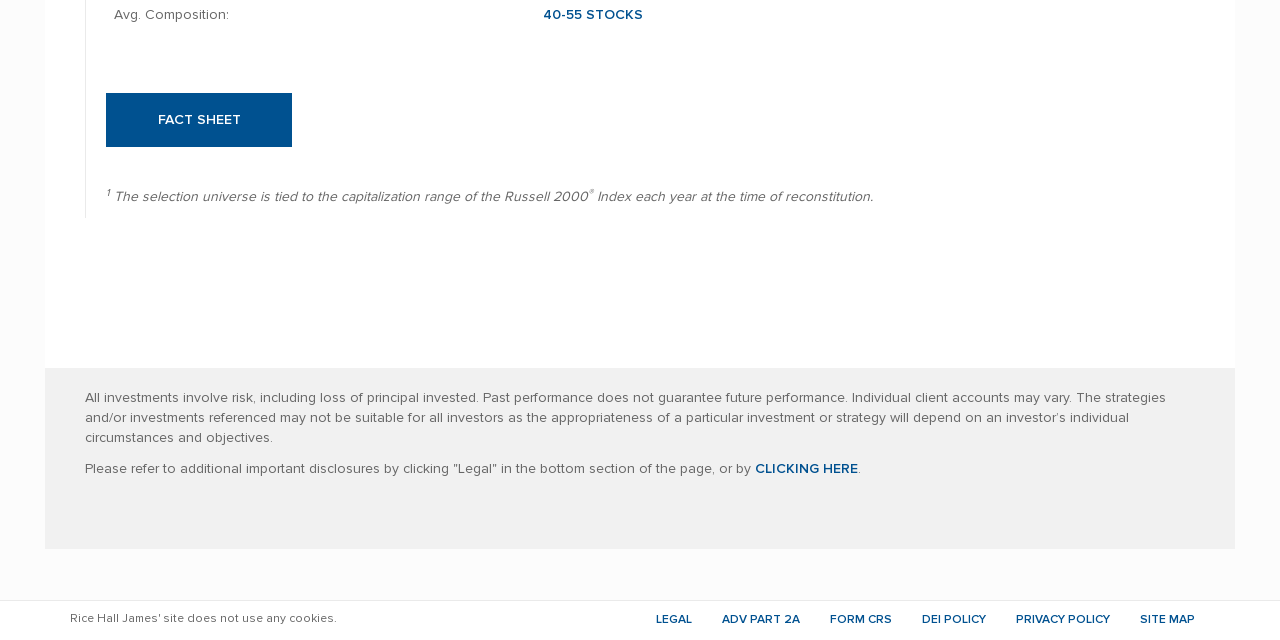Bounding box coordinates are given in the format (top-left x, top-left y, bottom-right x, bottom-right y). All values should be floating point numbers between 0 and 1. Provide the bounding box coordinate for the UI element described as: ADV Part 2A

[0.552, 0.939, 0.637, 0.997]